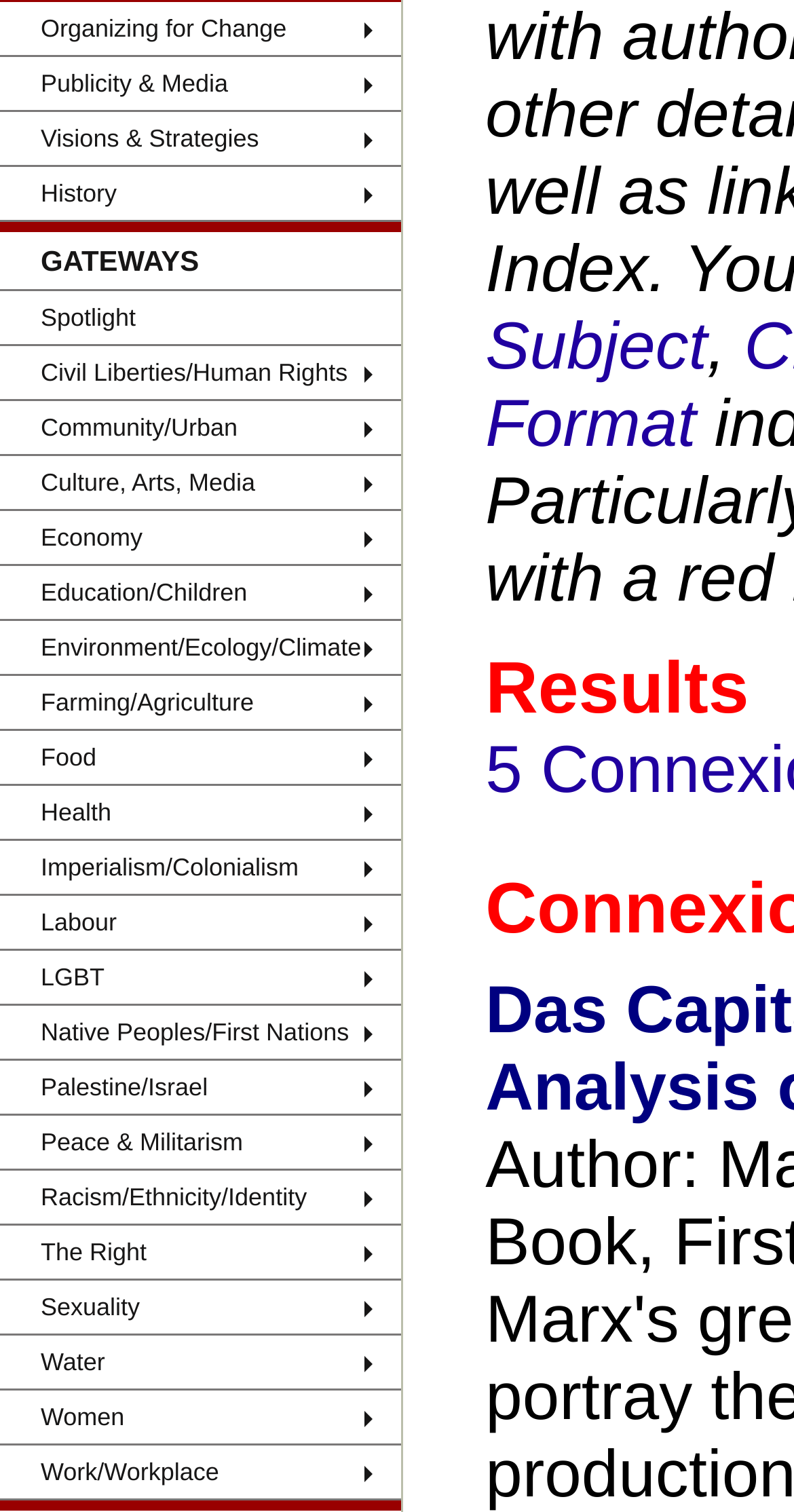Using the description: "Toggle navigation", determine the UI element's bounding box coordinates. Ensure the coordinates are in the format of four float numbers between 0 and 1, i.e., [left, top, right, bottom].

None